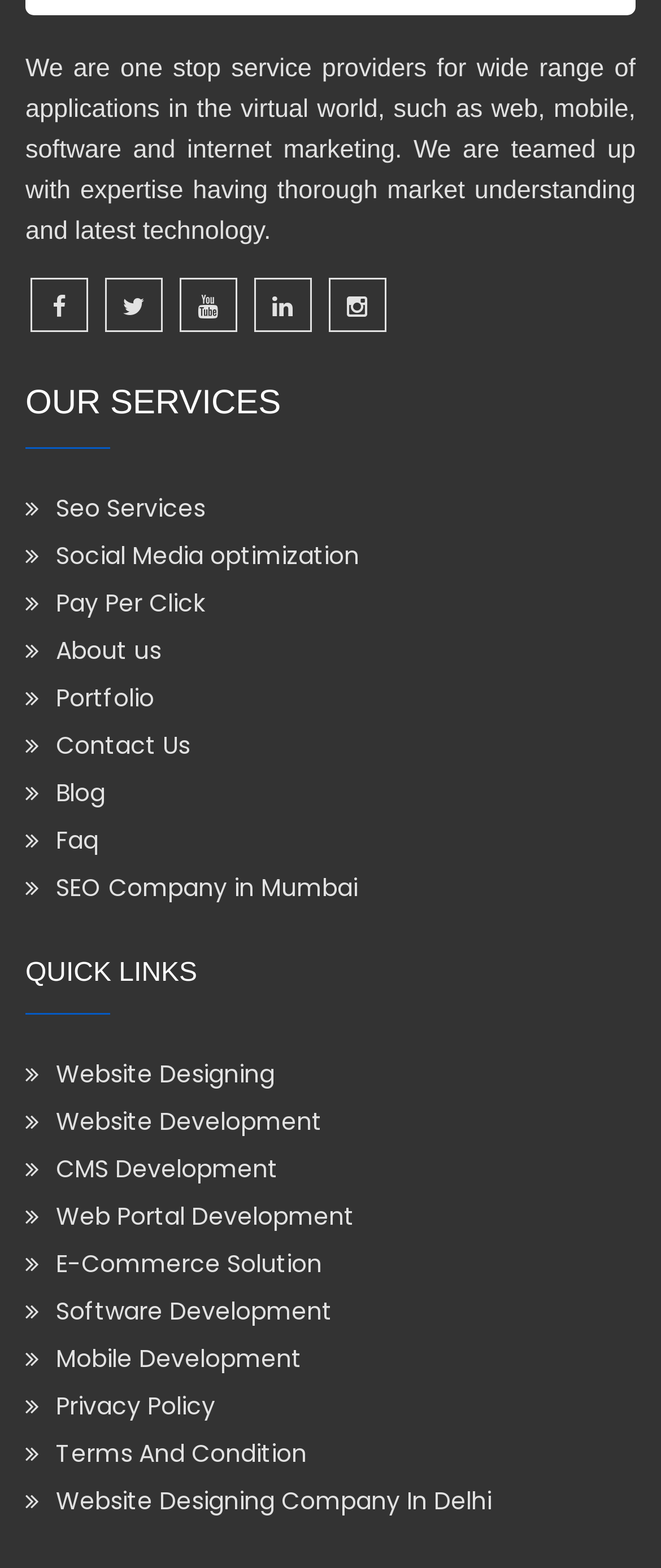Identify the bounding box coordinates of the element to click to follow this instruction: 'View About us'. Ensure the coordinates are four float values between 0 and 1, provided as [left, top, right, bottom].

[0.038, 0.404, 0.962, 0.427]